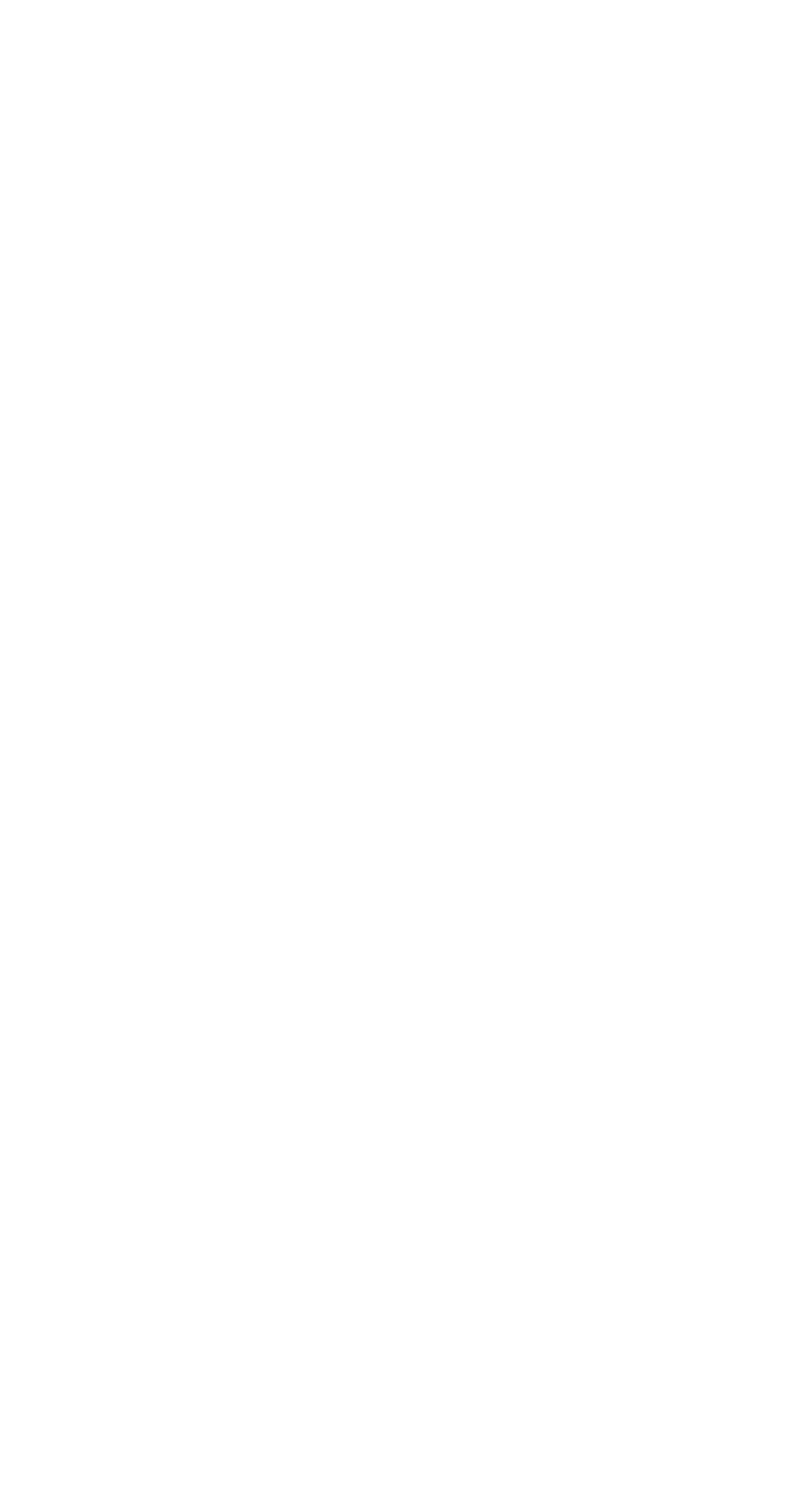Analyze the image and give a detailed response to the question:
What is the email address to contact?

I found the email address by looking at the links on the webpage, and one of them is 'info@bplast.pl', which is likely to be the contact email address.